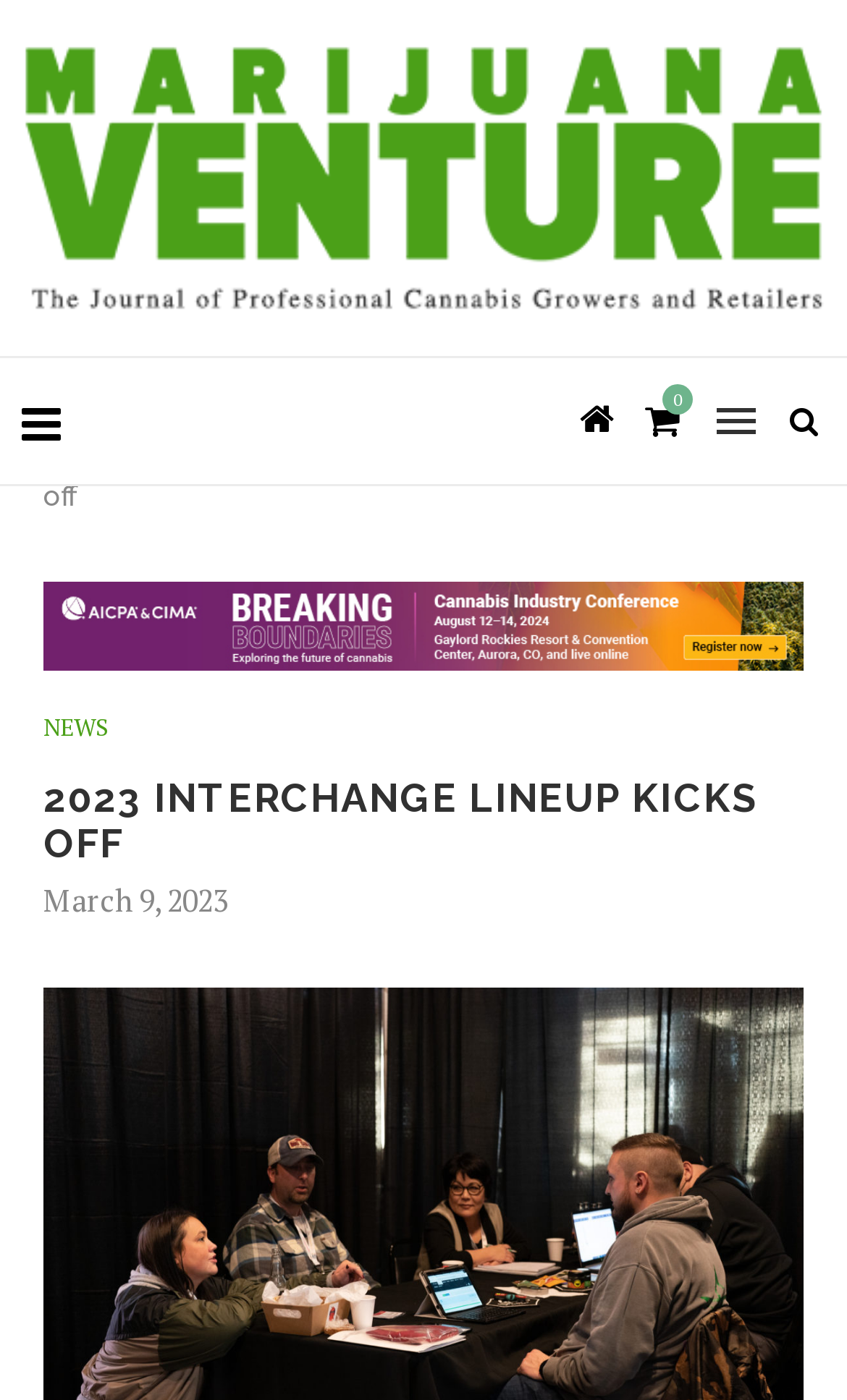Explain the webpage's layout and main content in detail.

The webpage appears to be an article page from Marijuana Venture, a news website. At the top, there is a logo of Marijuana Venture, which is an image with a link to the website's homepage. Below the logo, there are three navigation links: "Home", "News", and three social media icons (Facebook, Twitter, and LinkedIn) on the right side.

The main content of the page is an article with the title "2023 Interchange lineup kicks off" in a large font size. The title is followed by a brief summary or introduction to the article, which is not fully provided in the accessibility tree. Below the title, there is a large image related to the article.

On the left side of the article, there is a section with a "NEWS" label, which may be a category or tag for the article. Below this label, there is a timestamp showing the publication date of the article, "March 9, 2023".

The article's content is not fully provided in the accessibility tree, but it appears to be a news article discussing the 2023 Interchange events, which is a series of events organized by Marijuana Venture. The event mentioned in the meta description is the Washington buy-and-sell event, which took place on March 1-2 and had record-breaking attendance.